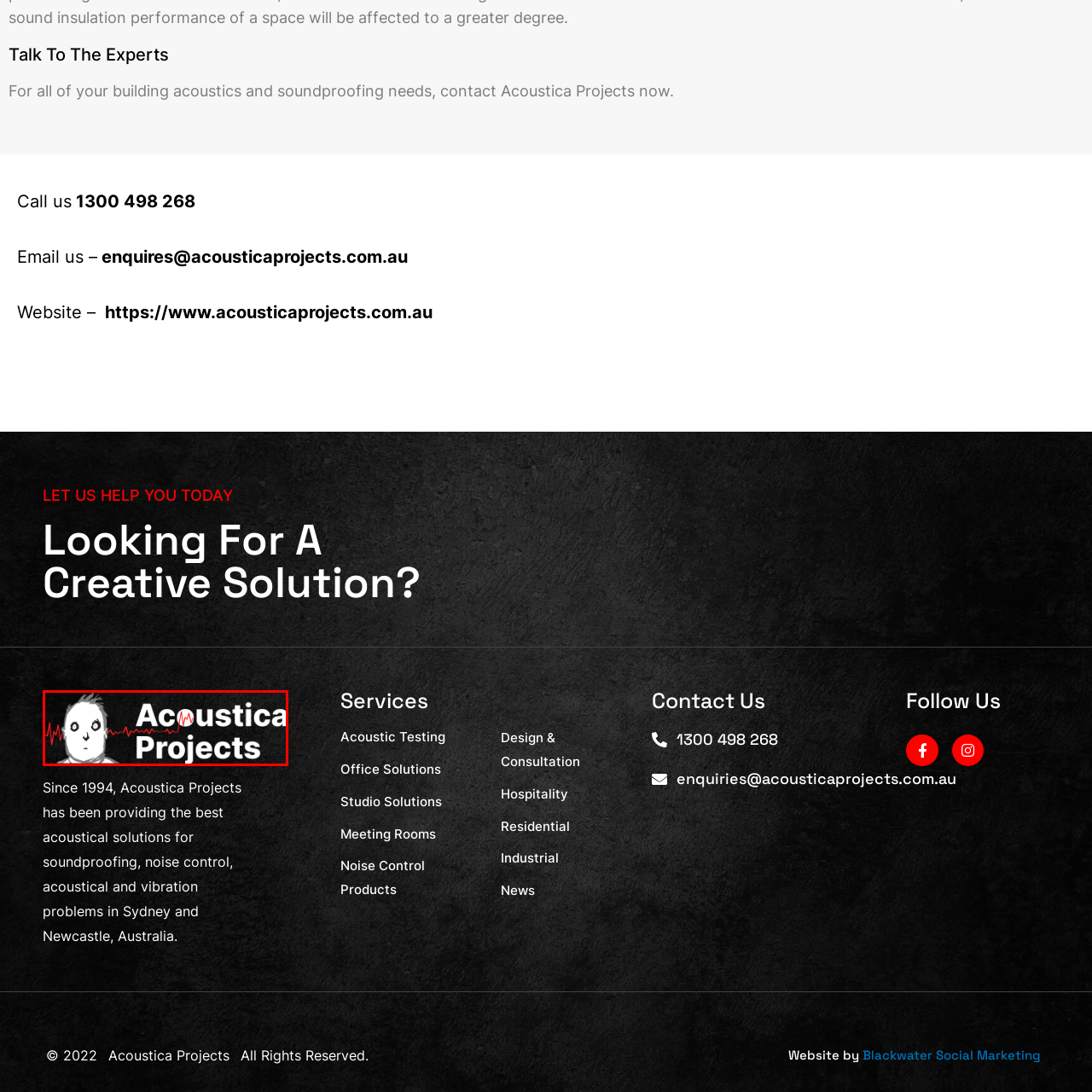What is the company name rendered in?
Please examine the image within the red bounding box and provide your answer using just one word or phrase.

white